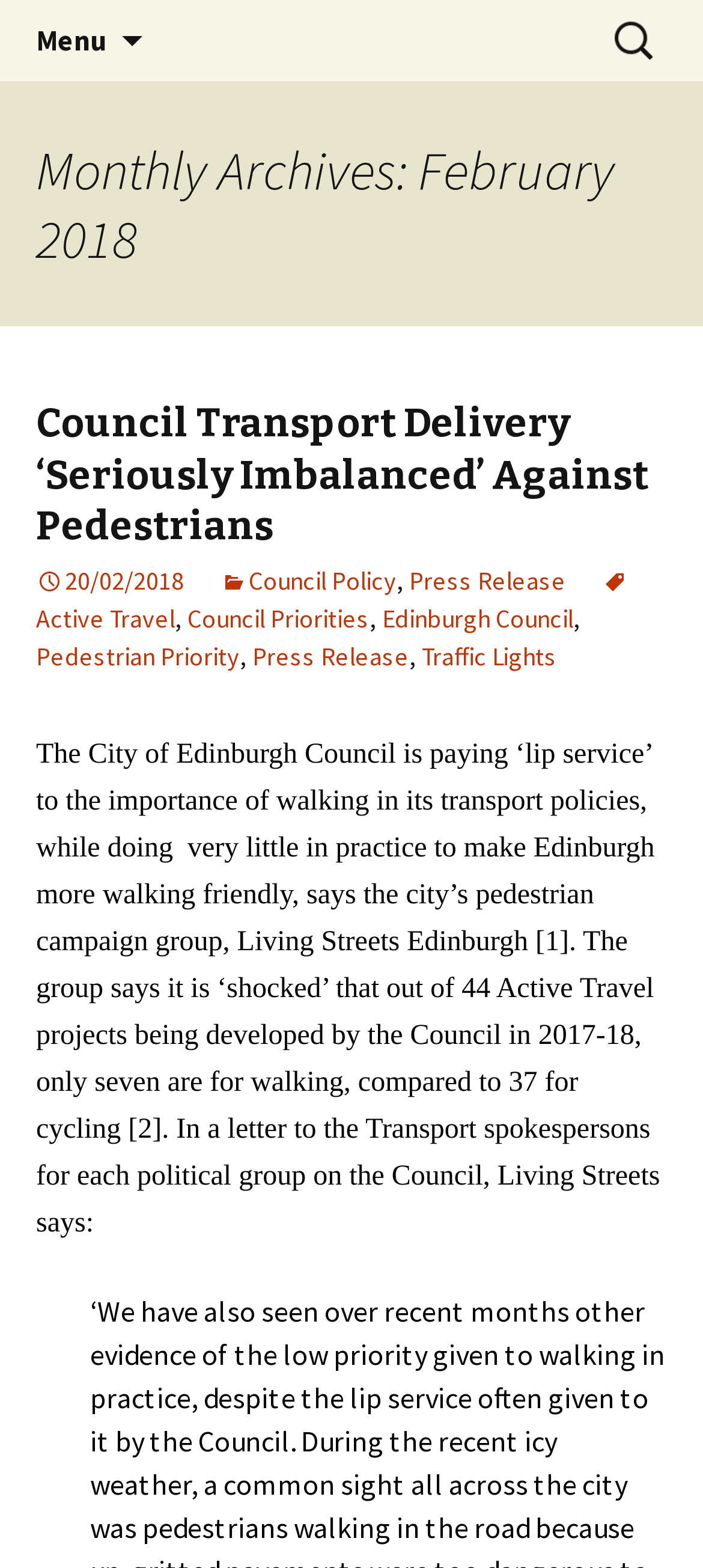Specify the bounding box coordinates of the element's area that should be clicked to execute the given instruction: "View the press release". The coordinates should be four float numbers between 0 and 1, i.e., [left, top, right, bottom].

[0.582, 0.36, 0.805, 0.38]